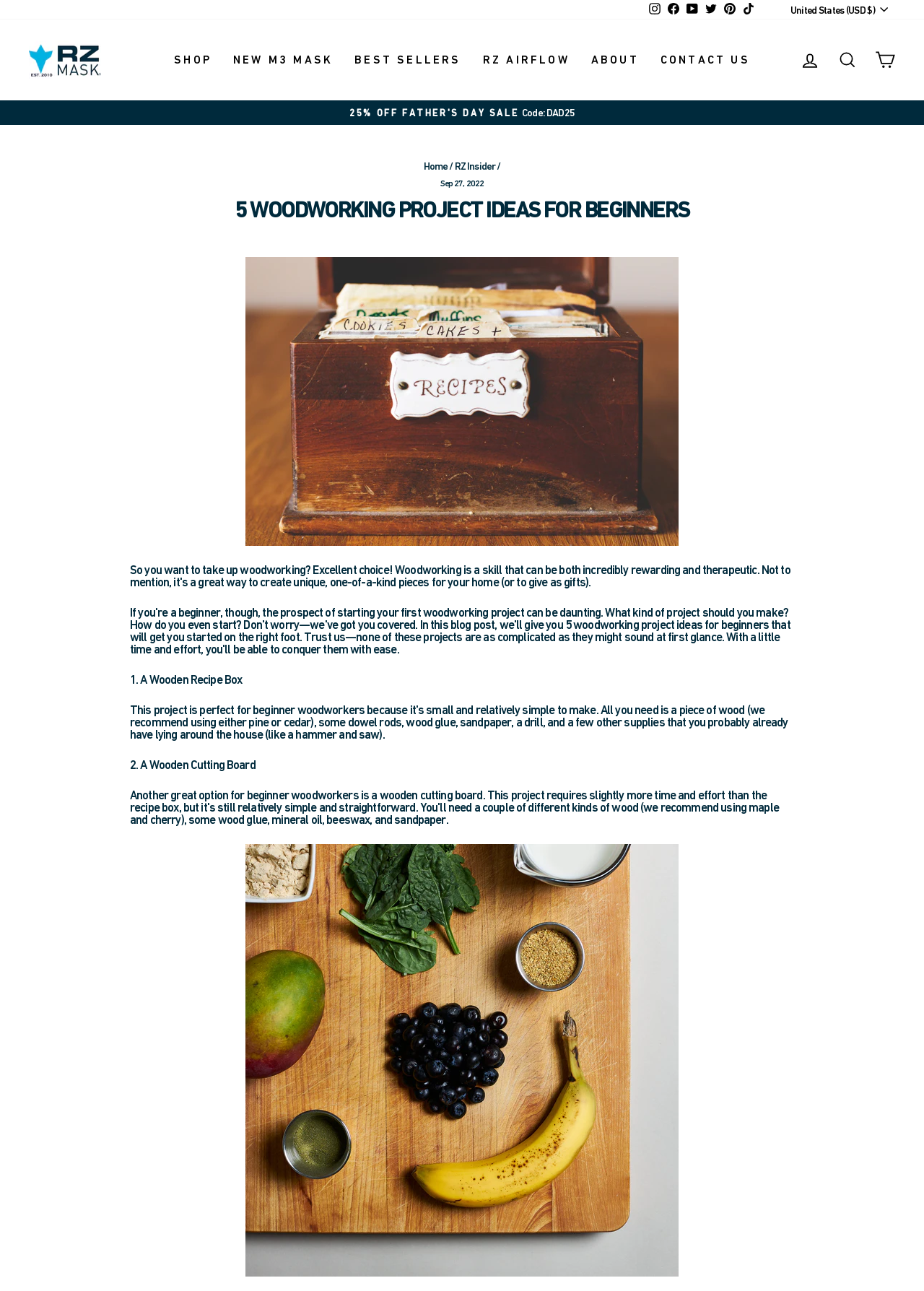Please find the bounding box coordinates of the clickable region needed to complete the following instruction: "View the CART". The bounding box coordinates must consist of four float numbers between 0 and 1, i.e., [left, top, right, bottom].

[0.938, 0.034, 0.978, 0.058]